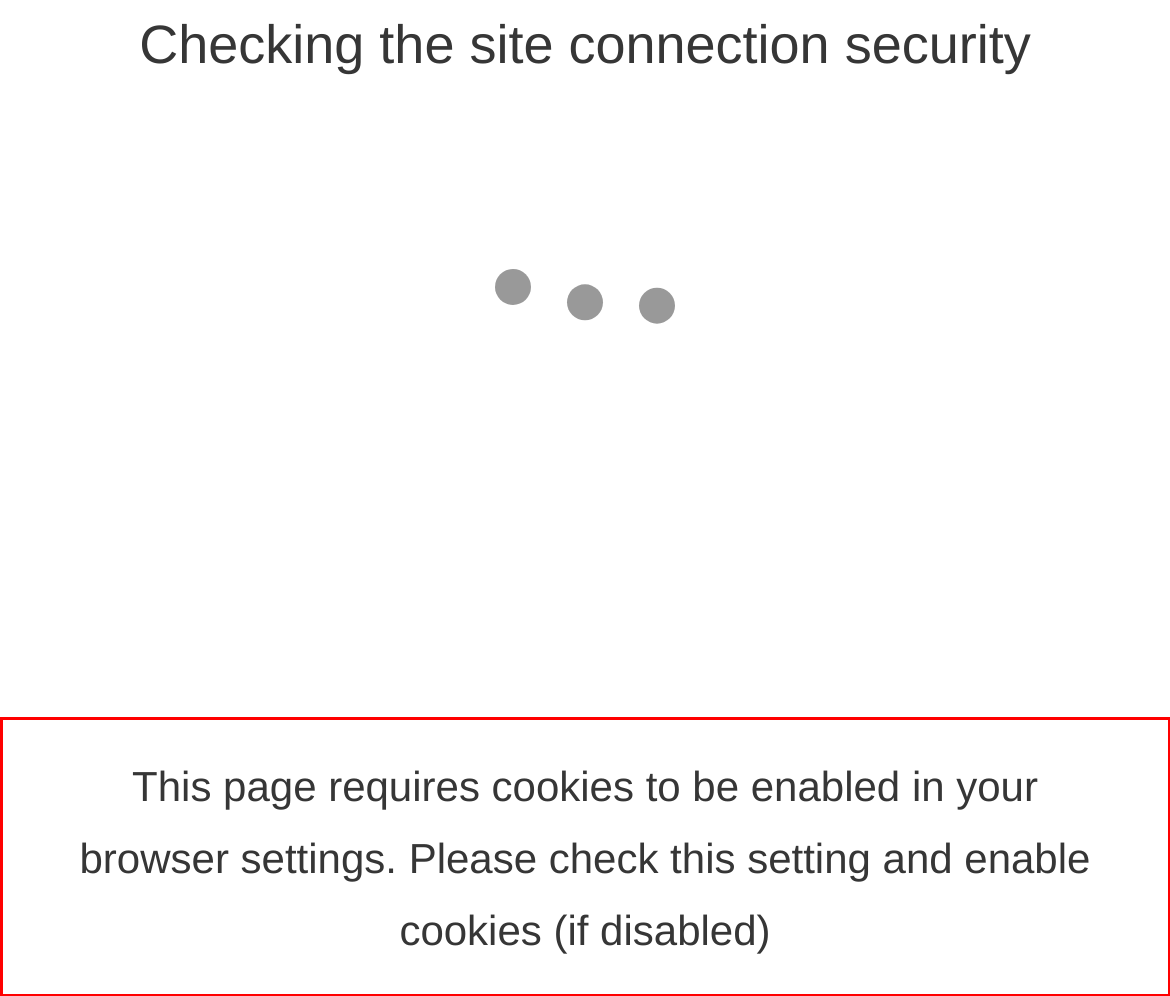Examine the screenshot of the webpage, locate the red bounding box, and perform OCR to extract the text contained within it.

This page requires cookies to be enabled in your browser settings. Please check this setting and enable cookies (if disabled)